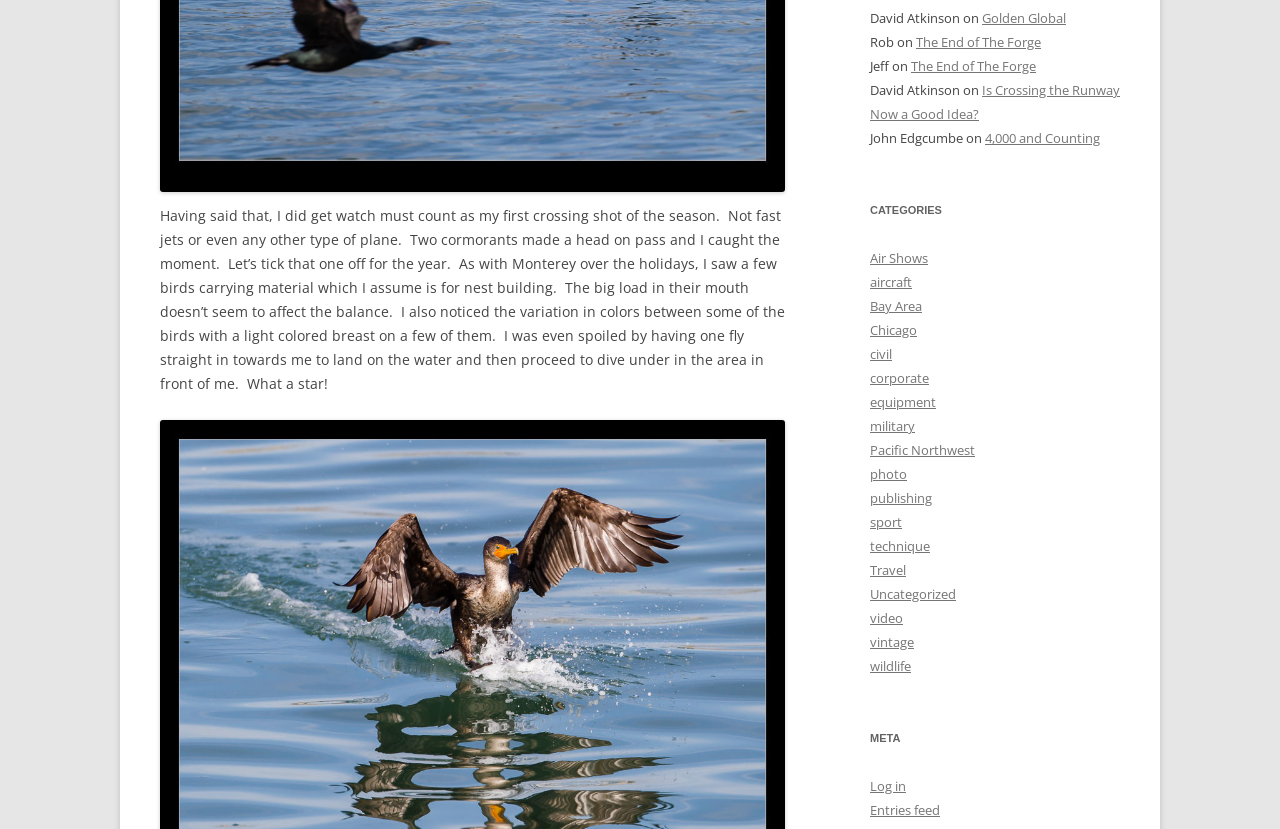Find the bounding box of the UI element described as follows: "video".

[0.68, 0.735, 0.705, 0.757]